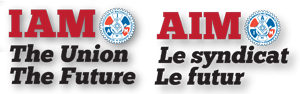Describe the image with as much detail as possible.

The image prominently features the logo of the International Association of Machinists and Aerospace Workers (IAMAW), showcasing the organization's commitment to labor rights and advocacy. The design presents the acronym "IAM" prominently alongside the French equivalent "AIM," both underscored by the phrases "The Union, The Future" and "Le syndicat, Le futur." This dual-language presentation reflects IAMAW's dedication to serving a diverse membership across Canada, highlighting their role in championing workers' rights and promoting a united labor movement for a better future. The visual elements symbolize solidarity and progressive change within the labor landscape.